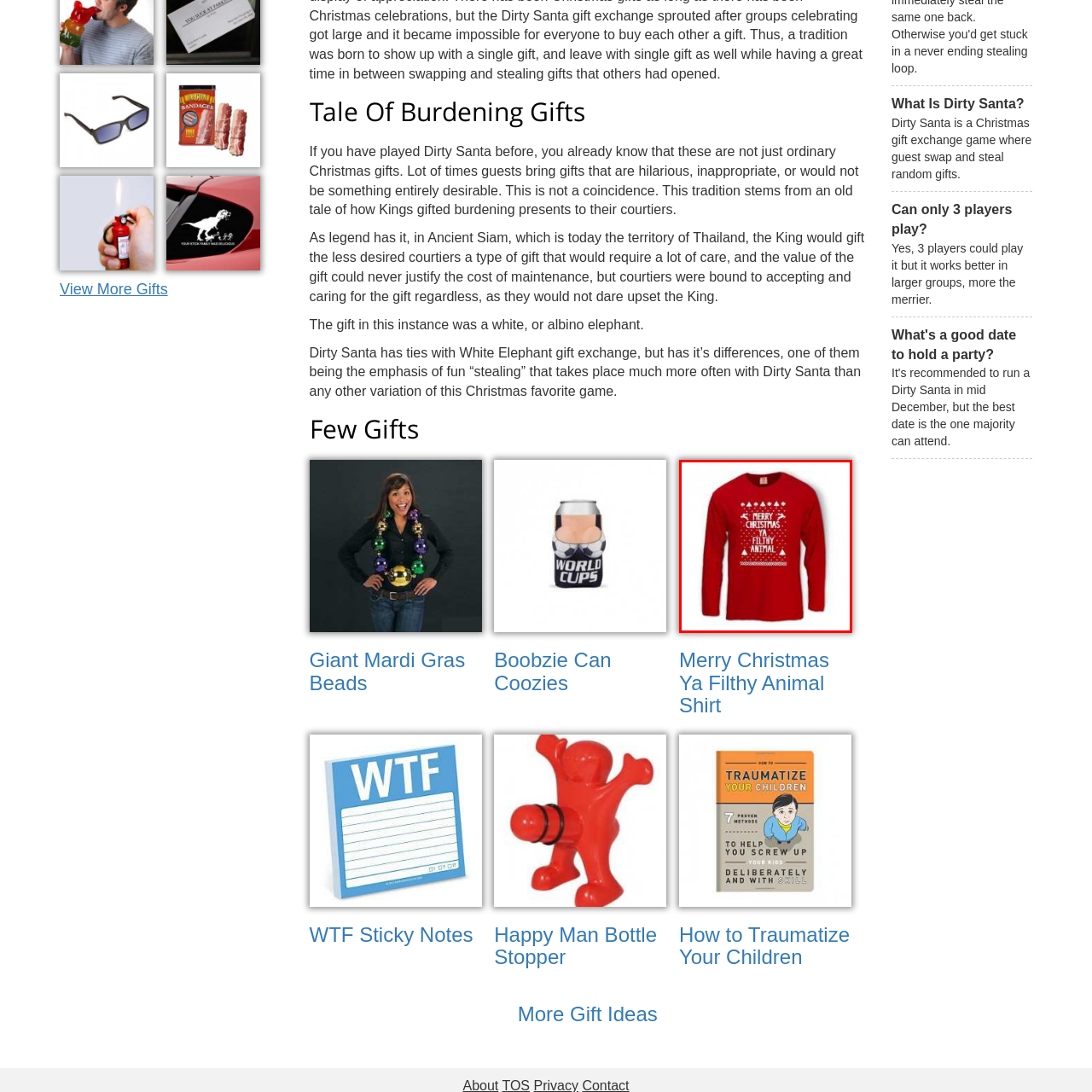Focus on the image outlined in red and offer a detailed answer to the question below, relying on the visual elements in the image:
What is written on the front of the shirt?

According to the caption, the phrase 'MERRY CHRISTMAS YA FILTHY ANIMAL' is prominently displayed across the front of the shirt in bold white lettering.